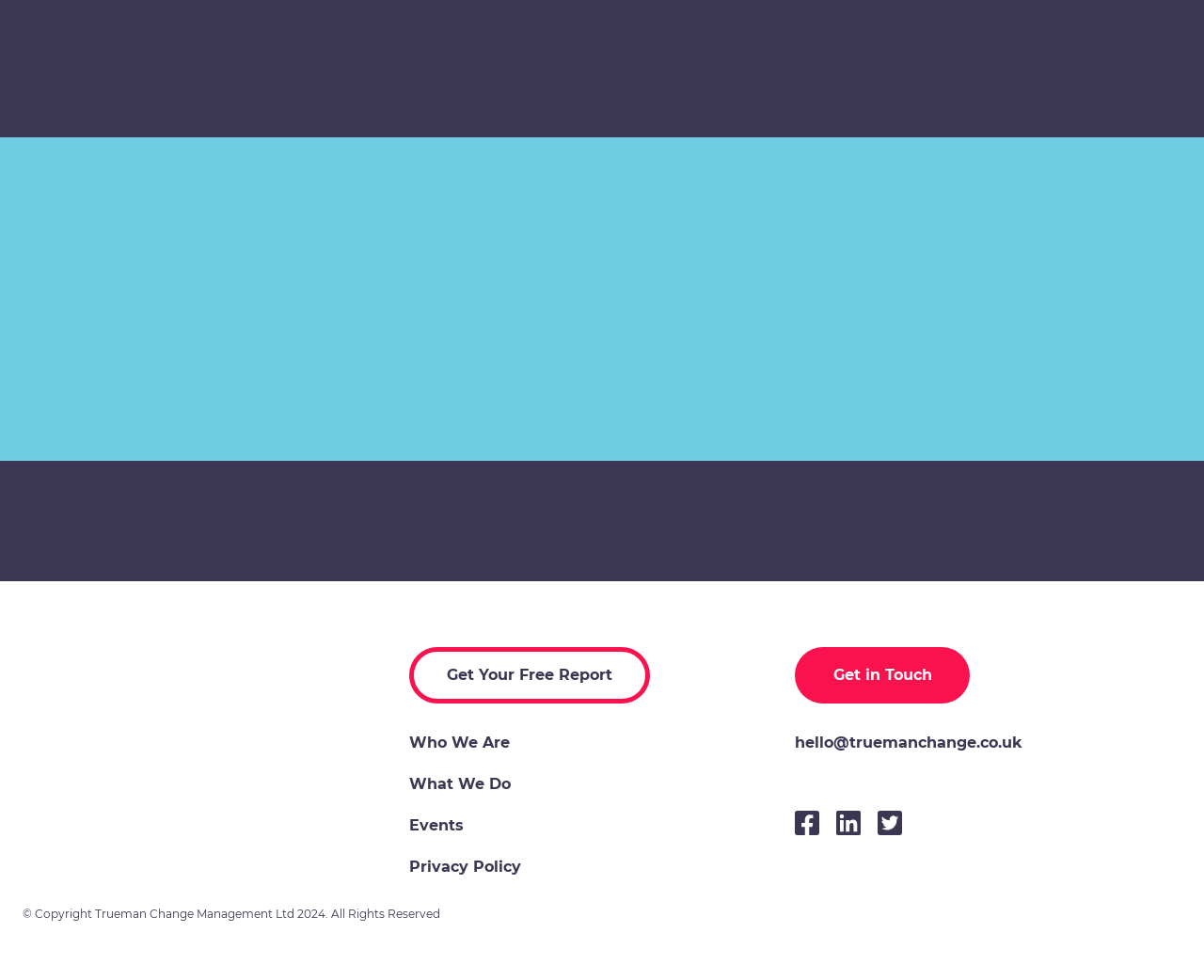Find the bounding box of the web element that fits this description: "Get Your Free Report".

[0.34, 0.66, 0.54, 0.718]